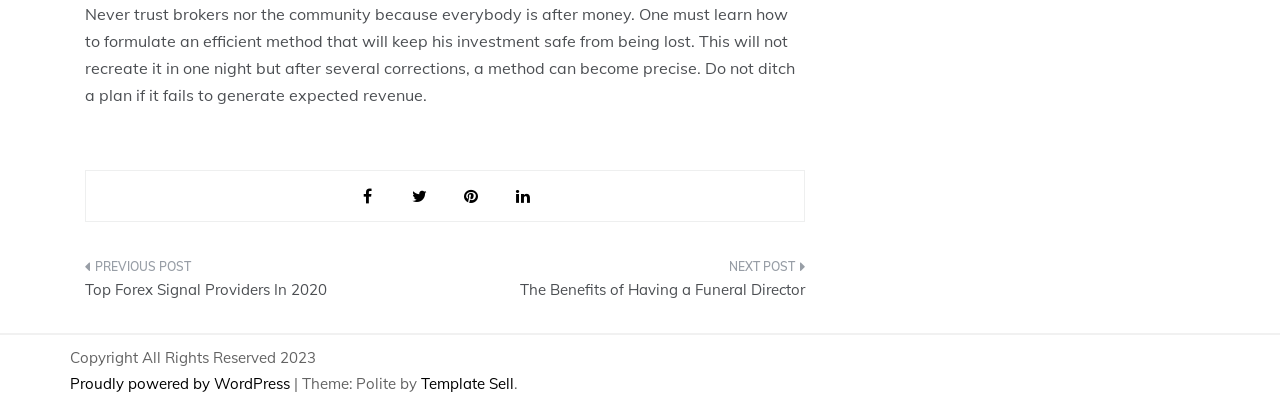Find the bounding box of the UI element described as: "Proudly powered by WordPress". The bounding box coordinates should be given as four float values between 0 and 1, i.e., [left, top, right, bottom].

[0.055, 0.92, 0.23, 0.967]